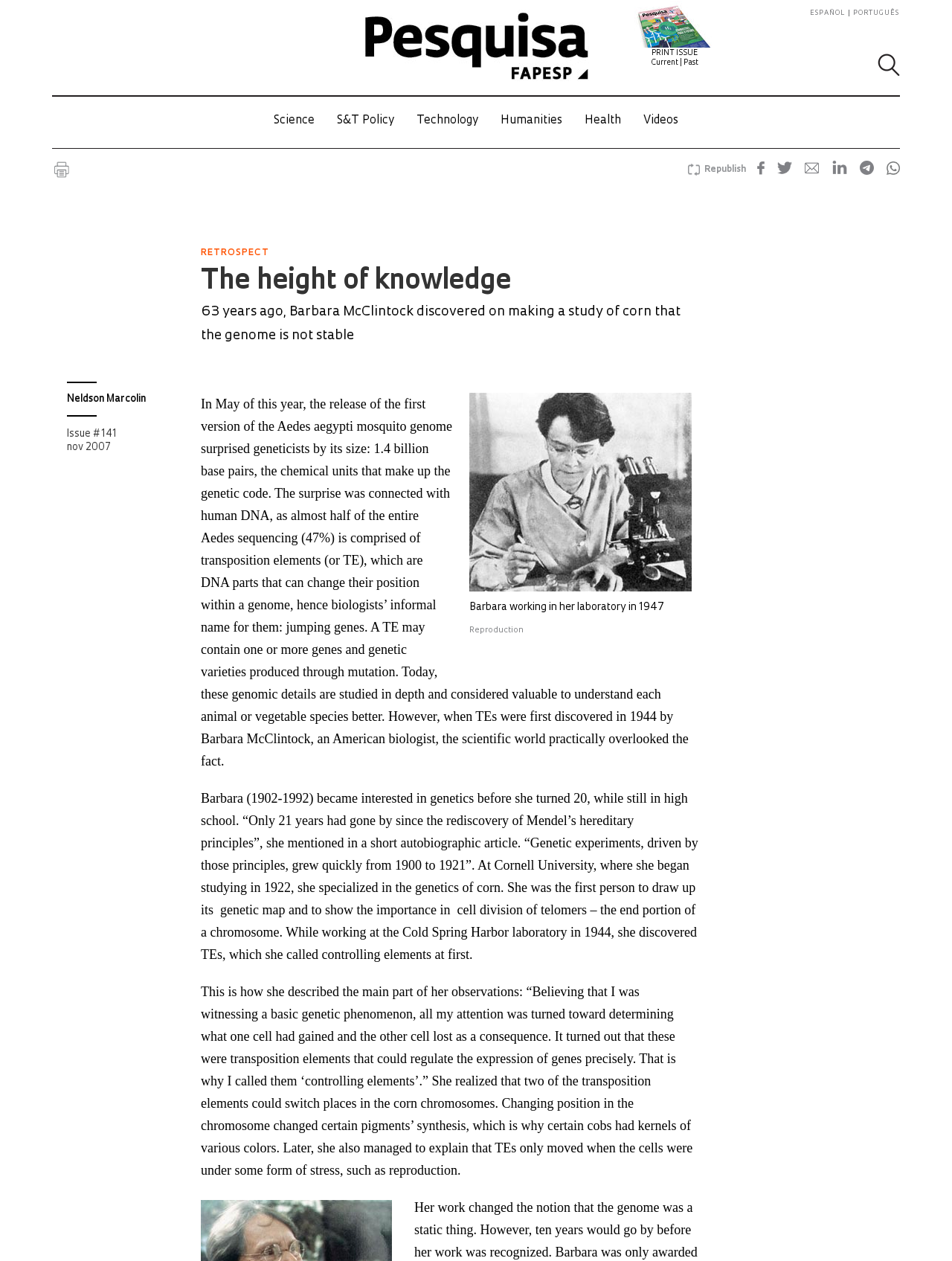Please determine the bounding box coordinates of the element to click on in order to accomplish the following task: "Search for something". Ensure the coordinates are four float numbers ranging from 0 to 1, i.e., [left, top, right, bottom].

[0.922, 0.042, 0.945, 0.061]